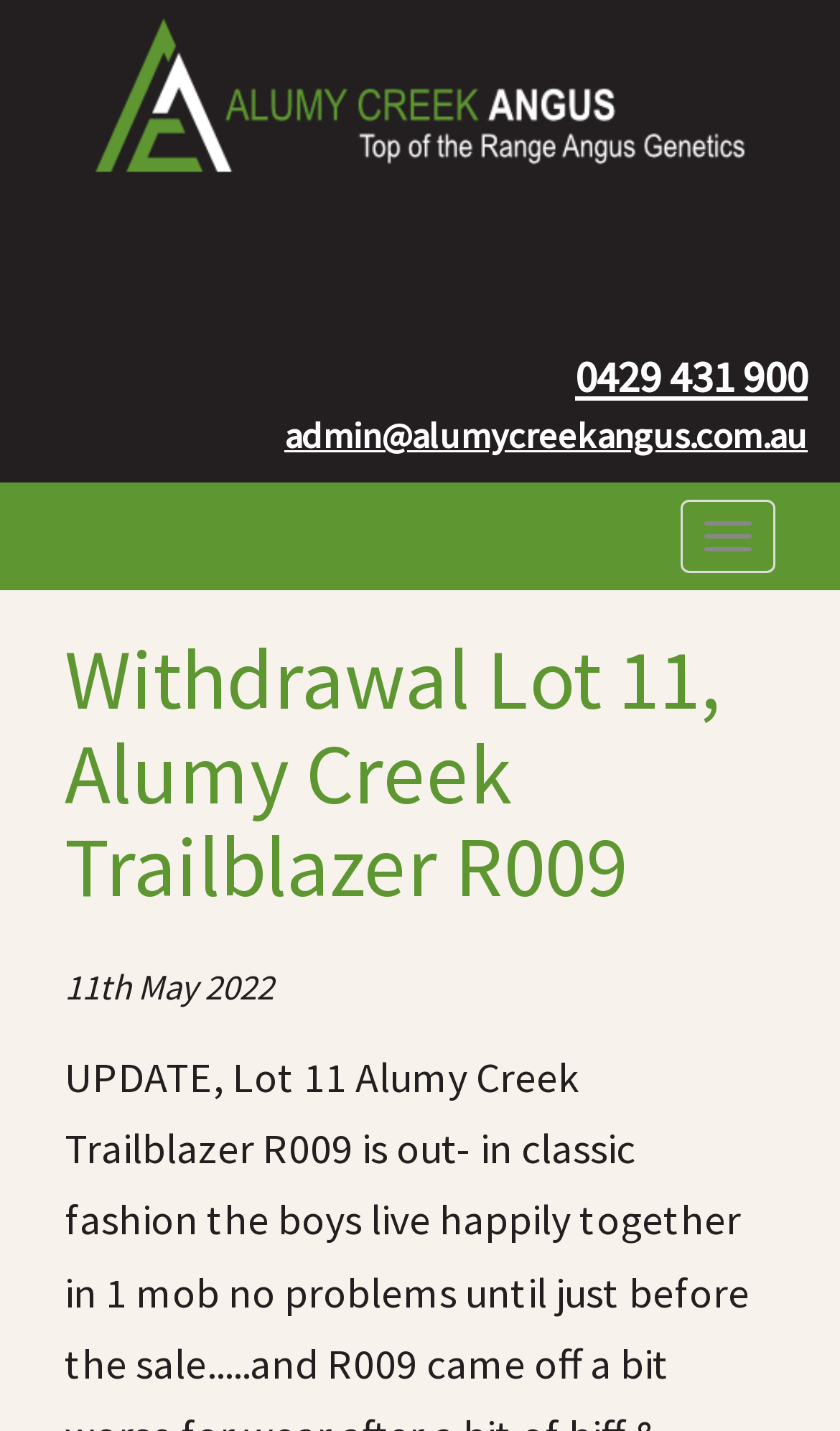Use one word or a short phrase to answer the question provided: 
What is the name of the trailblazer mentioned on the website?

Alumy Creek Trailblazer R009